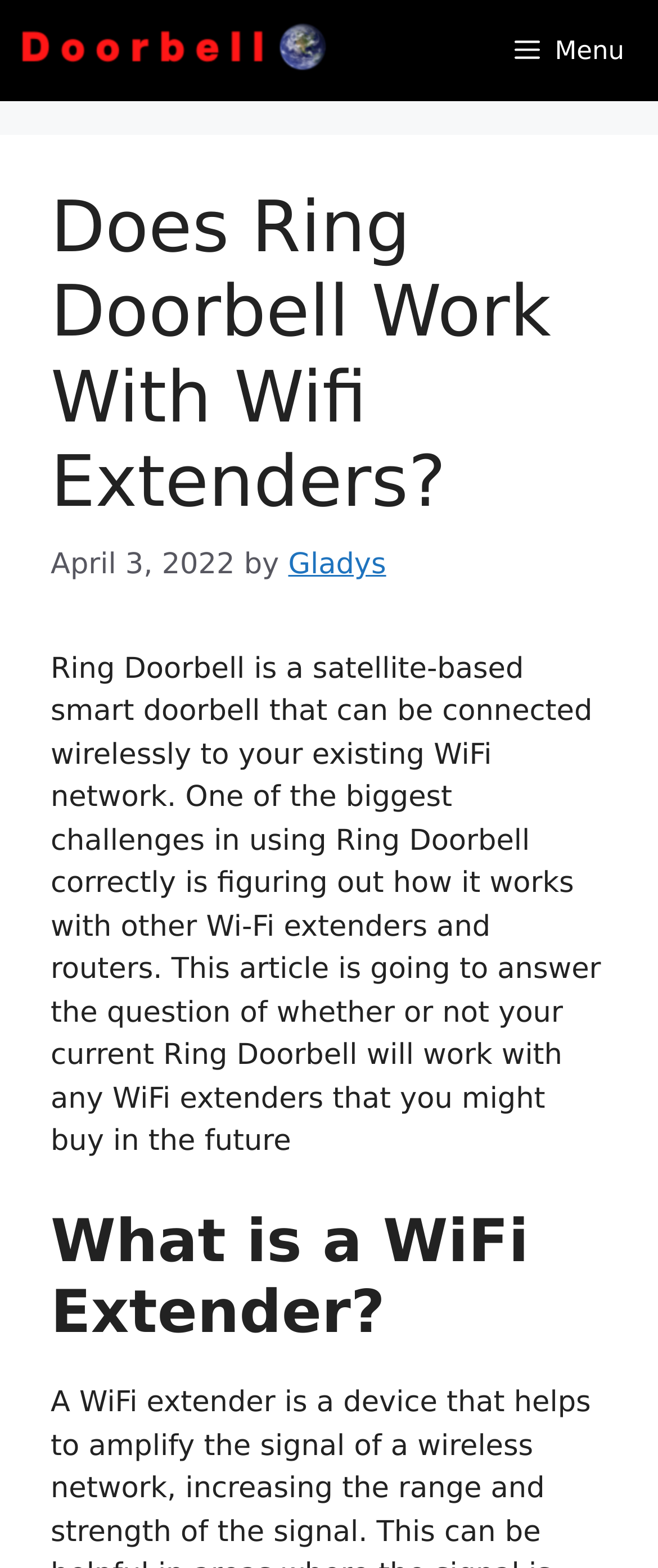What is the date of the article?
Craft a detailed and extensive response to the question.

I found the answer by examining the time element within the header section, which contains a static text element with the date 'April 3, 2022'.